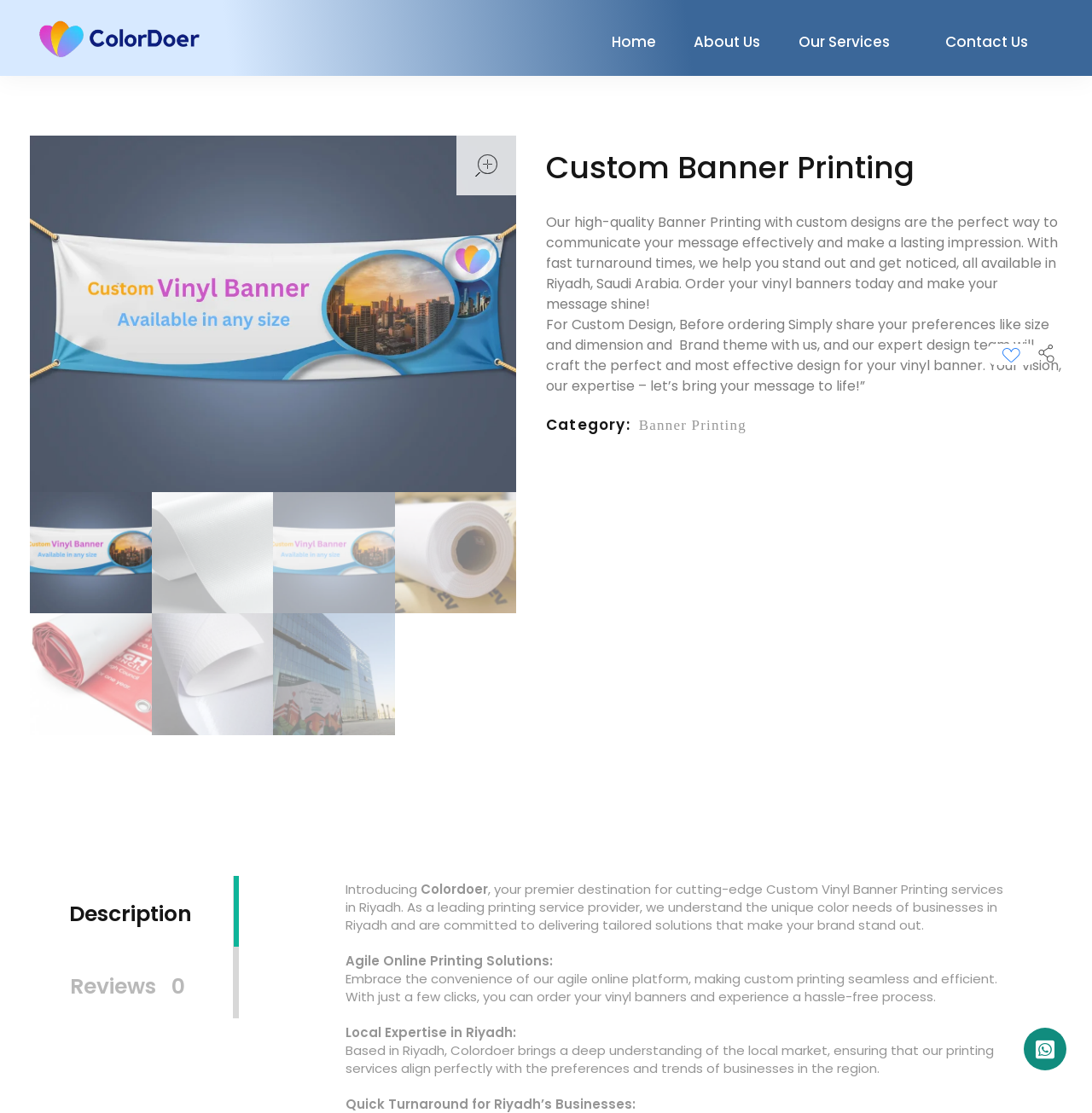What is the benefit of using the company's service?
Examine the image and give a concise answer in one word or a short phrase.

Stand out and get noticed